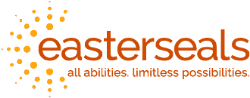Provide a brief response to the question below using one word or phrase:
What does the sunburst pattern symbolize?

Hope and positive change